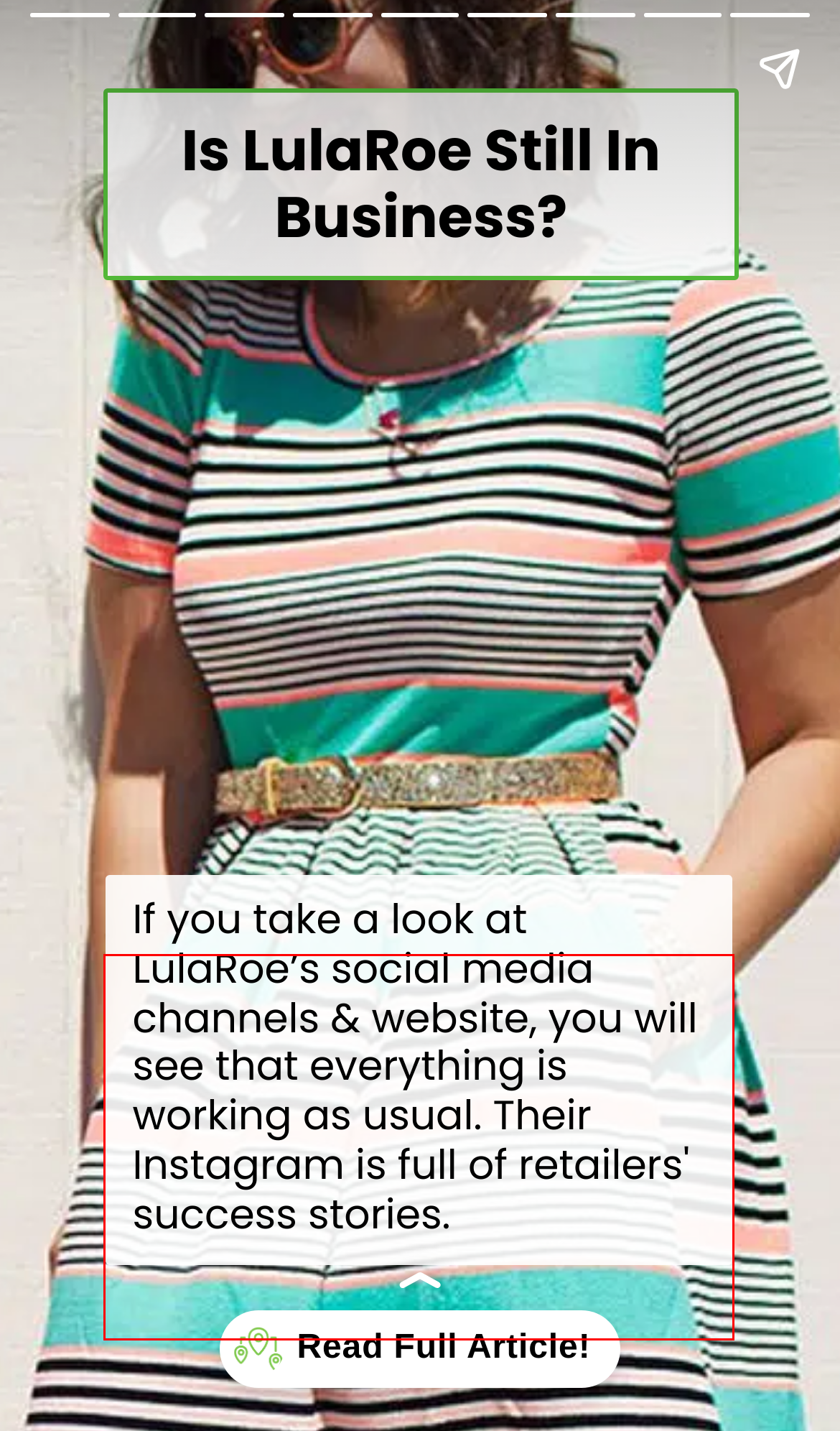Examine the screenshot of the webpage, locate the red bounding box, and generate the text contained within it.

However, in the same year, dozens of customers, employees, suppliers, etc., filed lawsuits against them, citing quality issues, deceptive practices, and unfair refund policies.